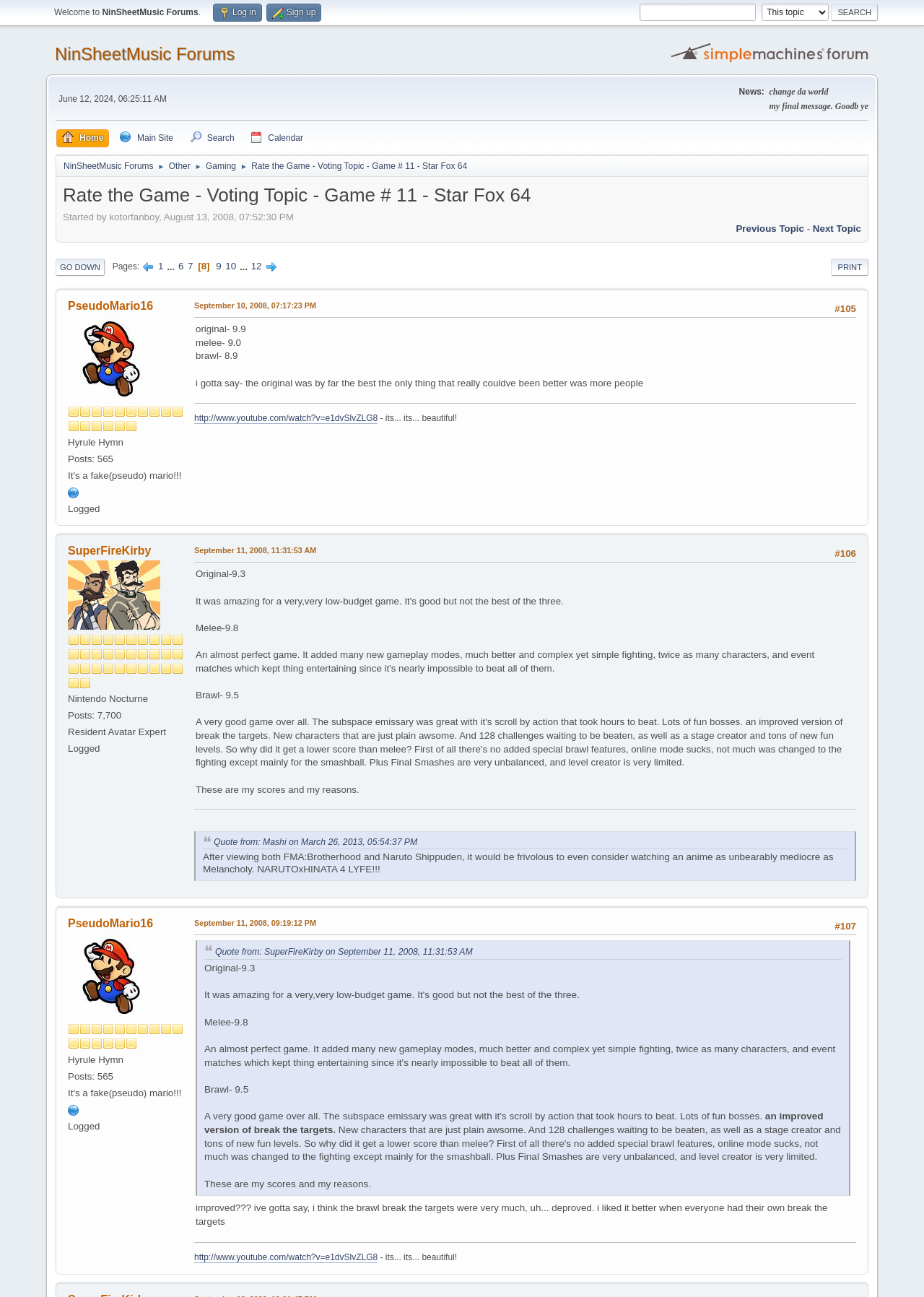Provide the bounding box coordinates of the section that needs to be clicked to accomplish the following instruction: "Search for something."

[0.692, 0.003, 0.818, 0.016]